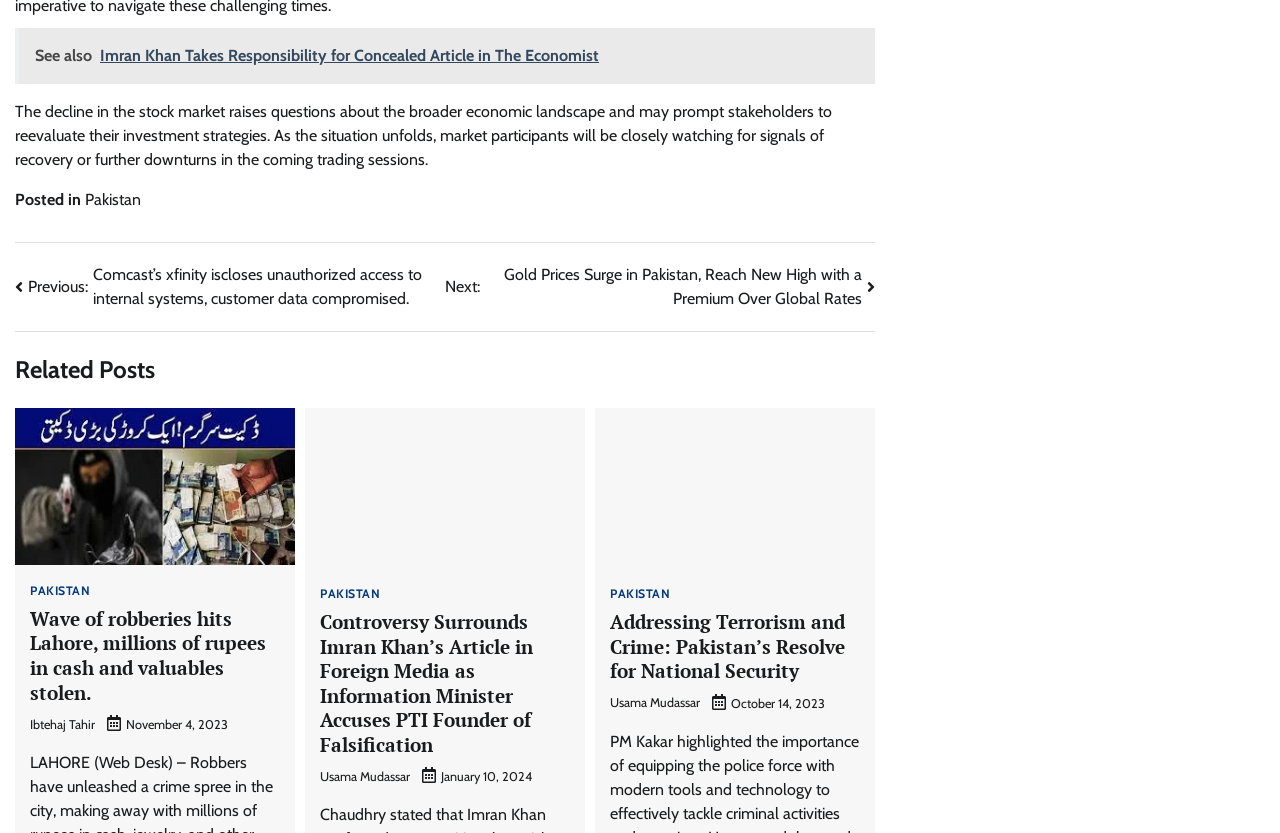Can you specify the bounding box coordinates for the region that should be clicked to fulfill this instruction: "View post about Pakistan's national security".

[0.477, 0.731, 0.66, 0.82]